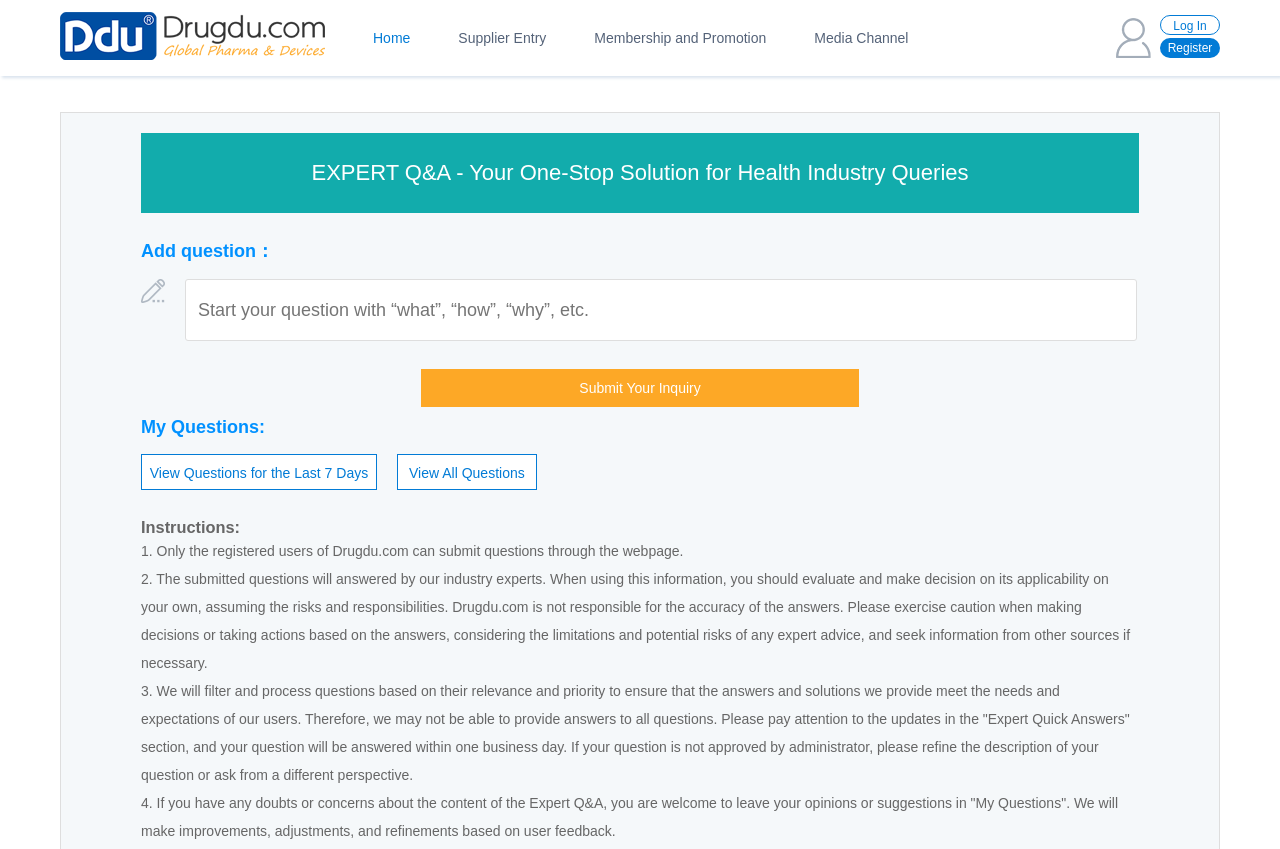Find the bounding box coordinates of the area to click in order to follow the instruction: "Log in to your account".

[0.906, 0.018, 0.953, 0.041]